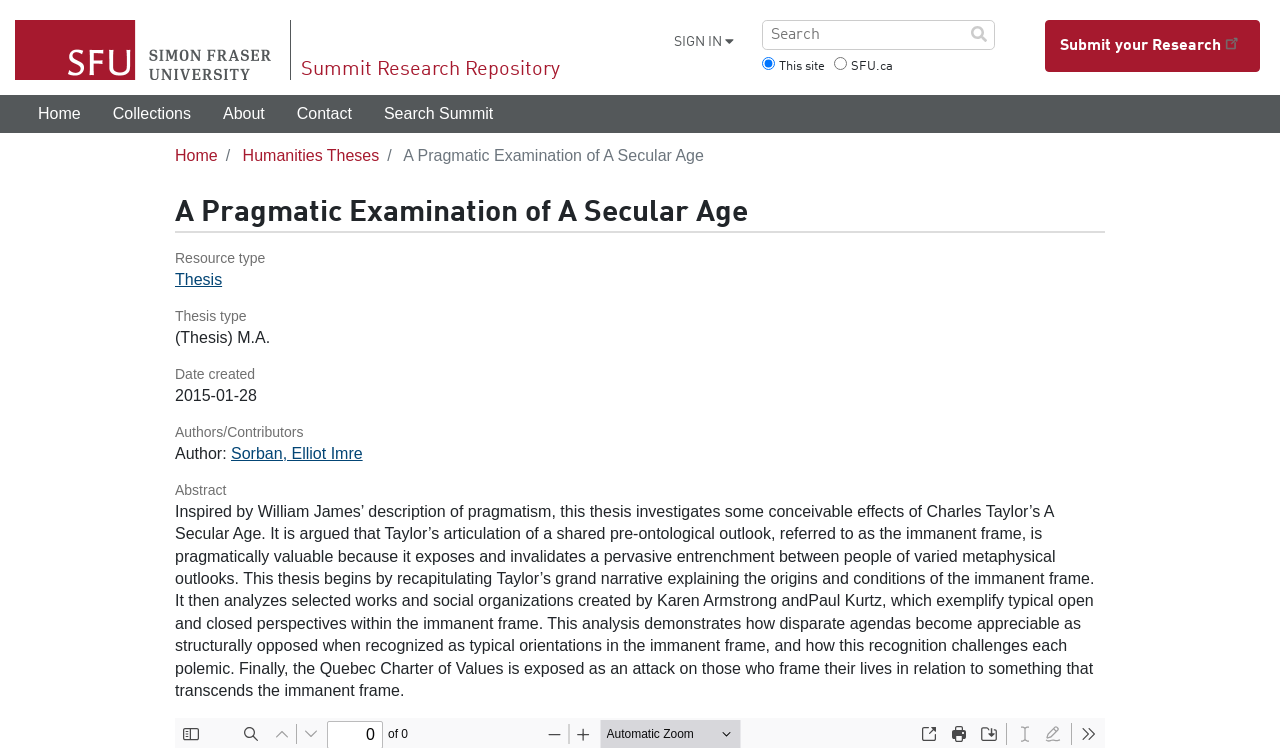What is the university affiliation of this research?
Provide a fully detailed and comprehensive answer to the question.

The university affiliation of this research can be found in the site header section, which is 'Simon Fraser University'. This information is provided at the top of the webpage.